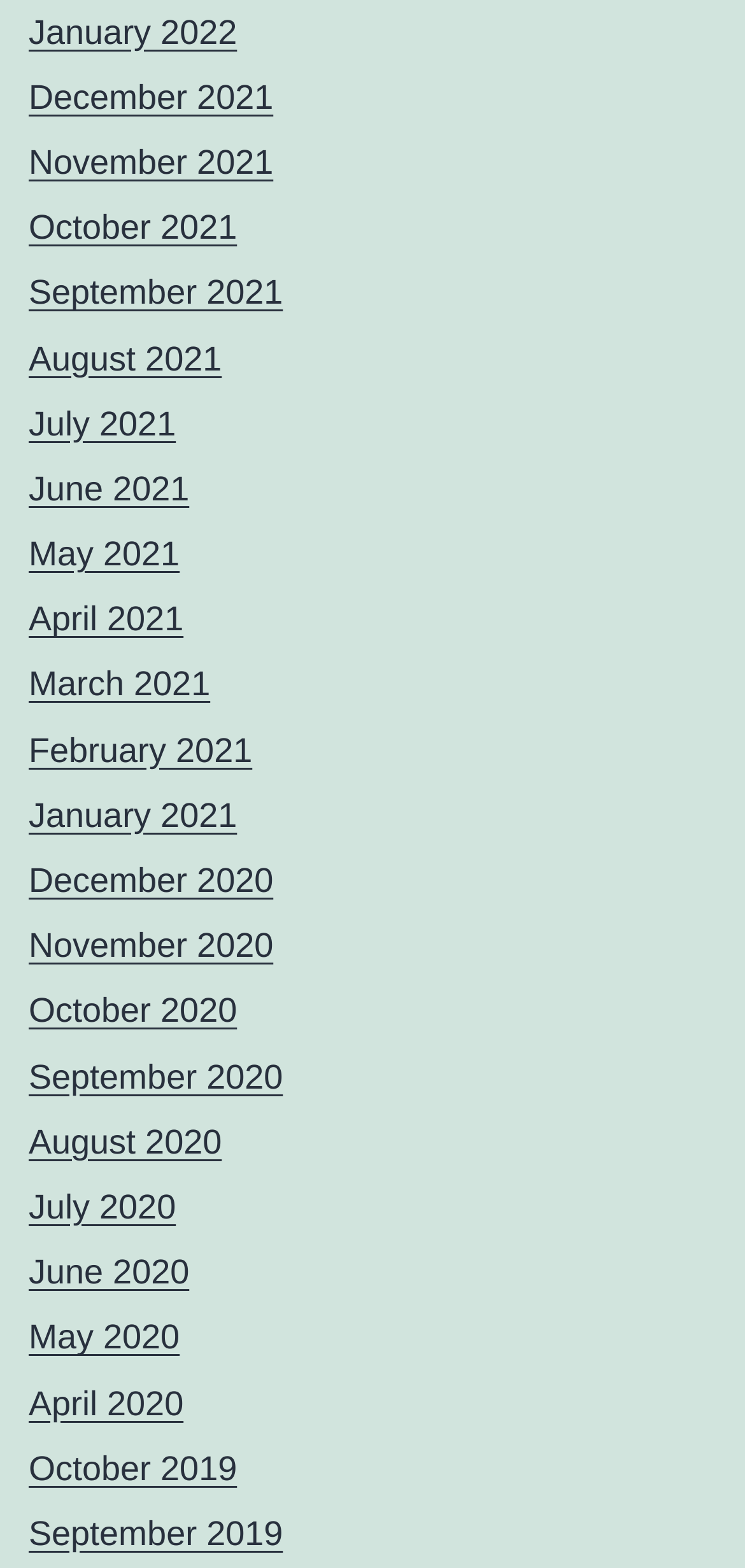Pinpoint the bounding box coordinates of the area that should be clicked to complete the following instruction: "access October 2021". The coordinates must be given as four float numbers between 0 and 1, i.e., [left, top, right, bottom].

[0.038, 0.133, 0.318, 0.157]